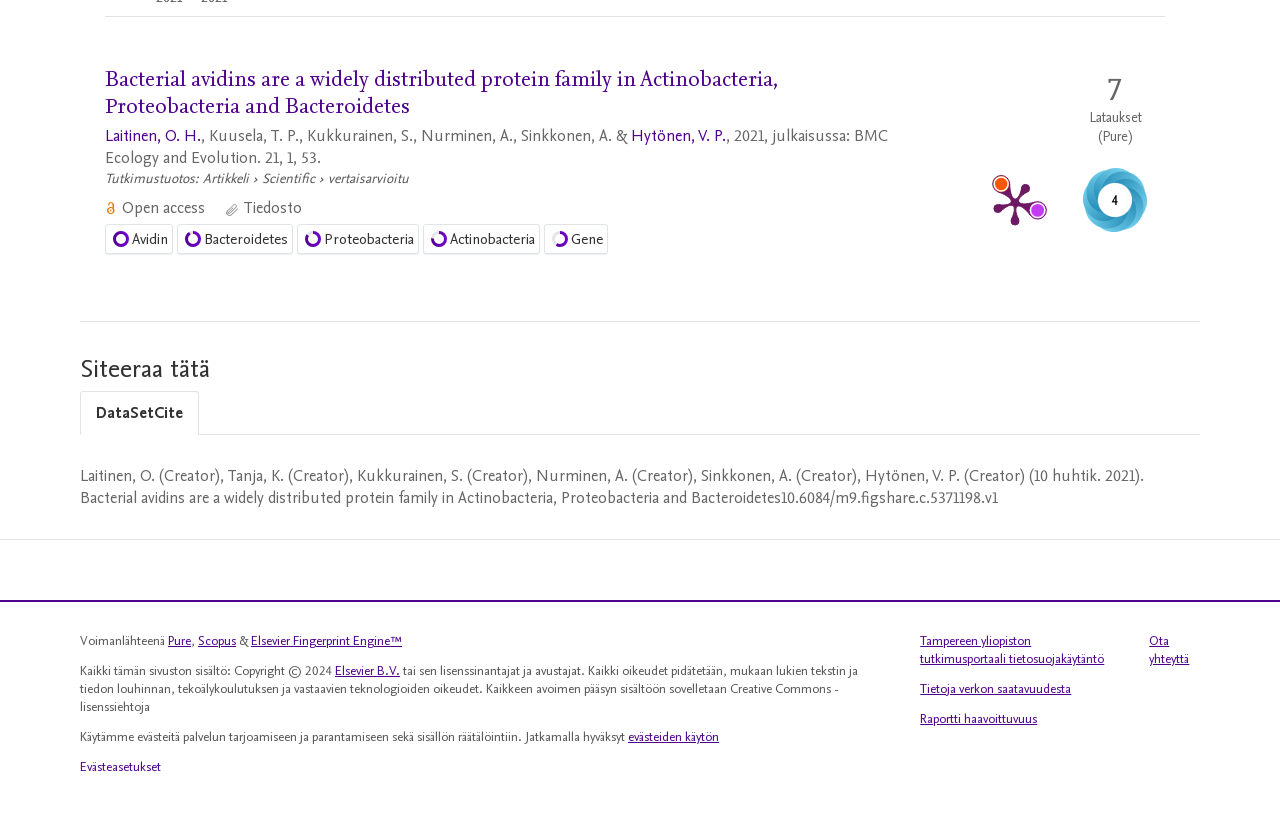Determine the bounding box of the UI component based on this description: "Evästeasetukset". The bounding box coordinates should be four float values between 0 and 1, i.e., [left, top, right, bottom].

[0.062, 0.93, 0.126, 0.949]